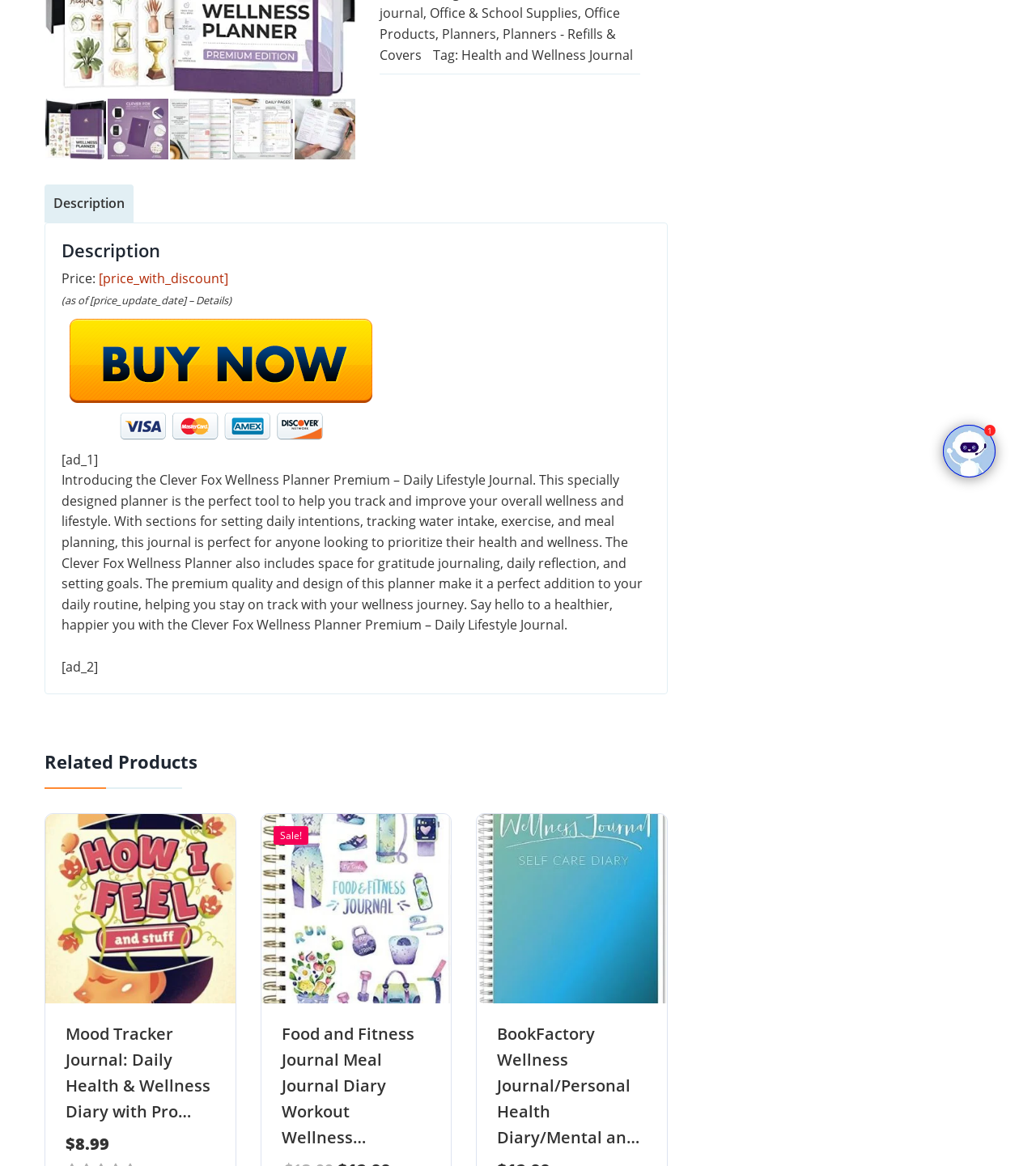Extract the bounding box of the UI element described as: "parent_node: [ad_1]".

[0.059, 0.317, 0.366, 0.332]